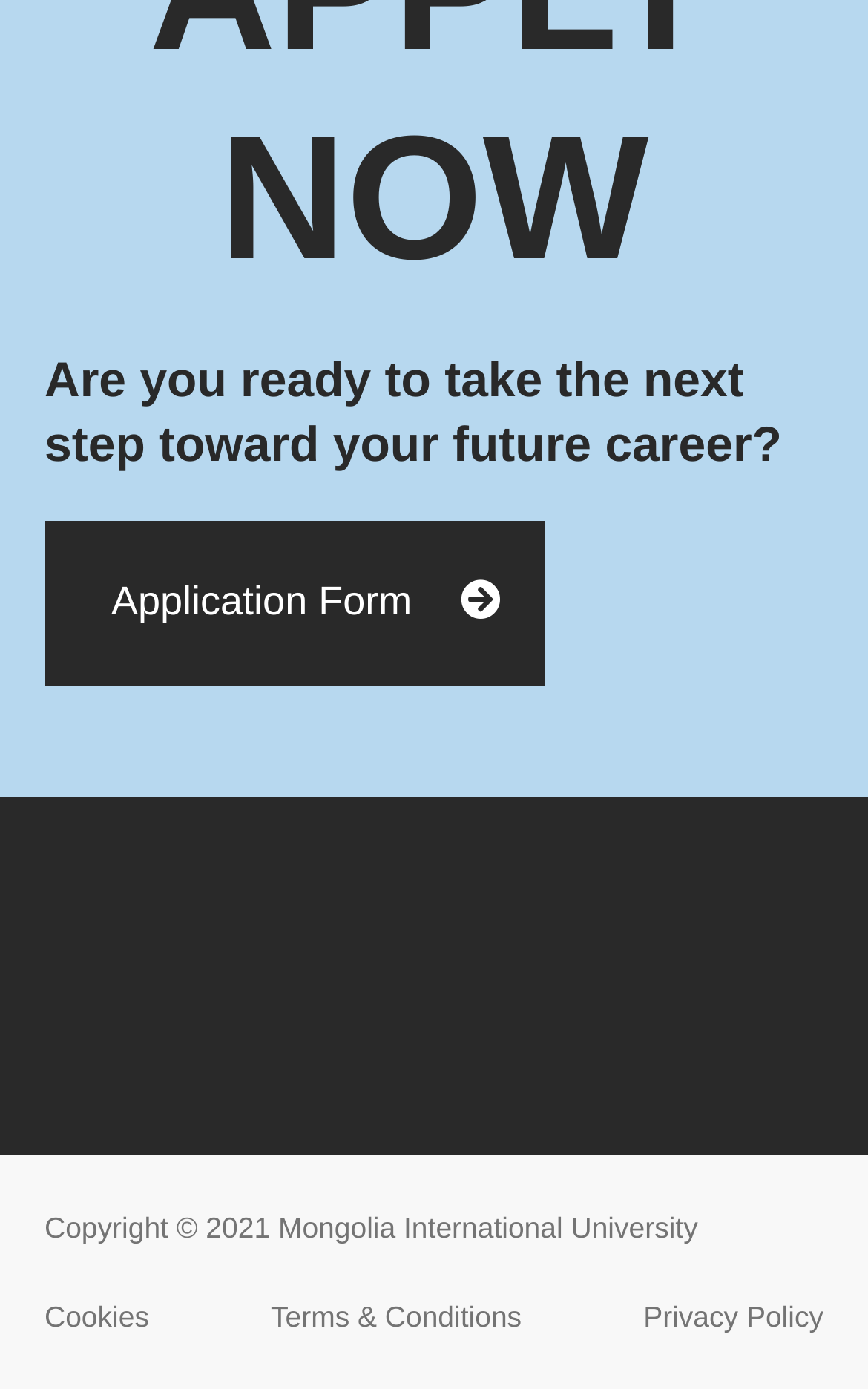What are the three links at the bottom of the webpage?
Look at the image and respond with a one-word or short phrase answer.

Cookies, Terms & Conditions, Privacy Policy